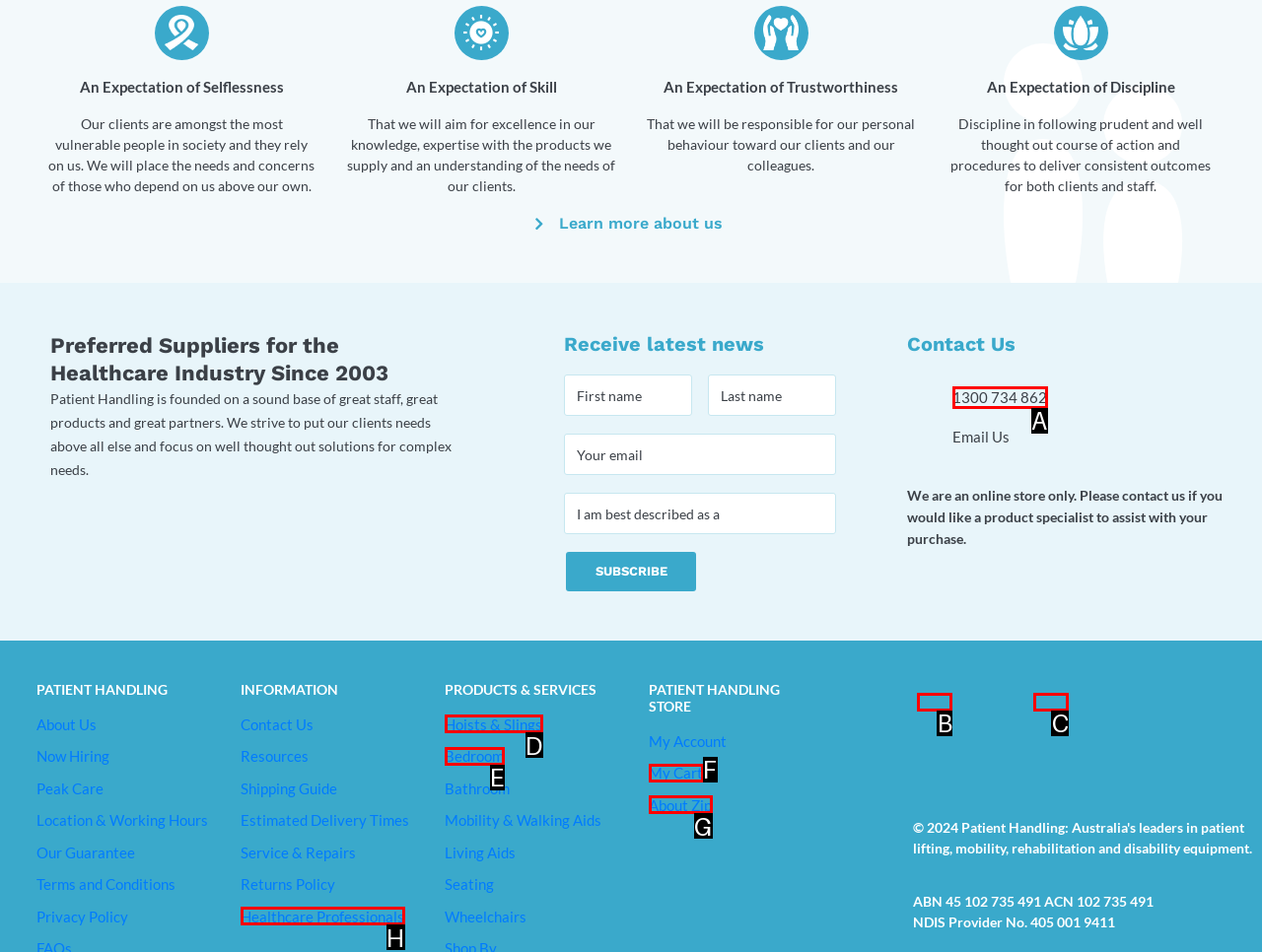Select the correct HTML element to complete the following task: Contact us by phone
Provide the letter of the choice directly from the given options.

A